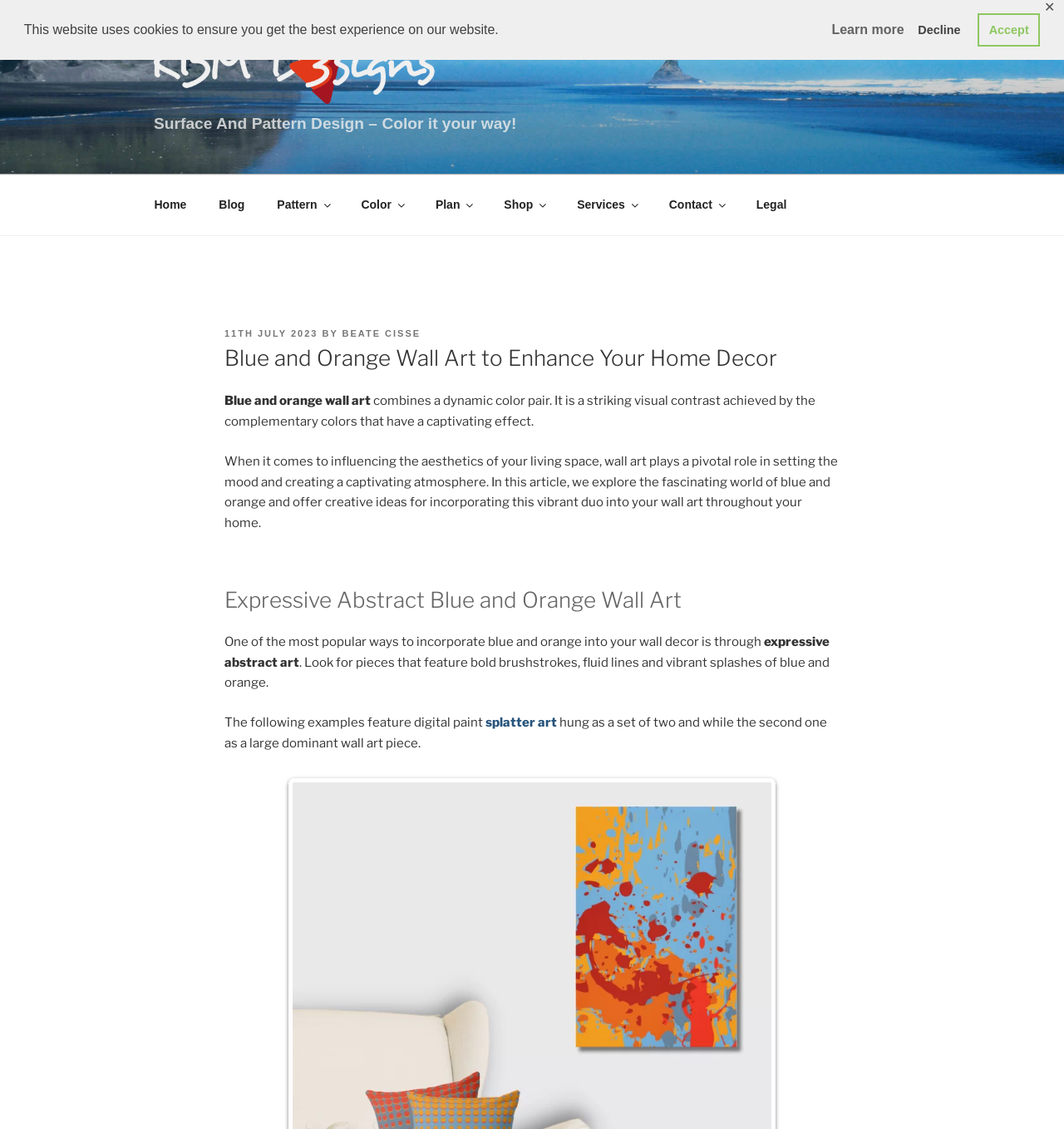What is the role of wall art in home decor?
Using the image as a reference, answer the question with a short word or phrase.

Setting the mood and creating atmosphere